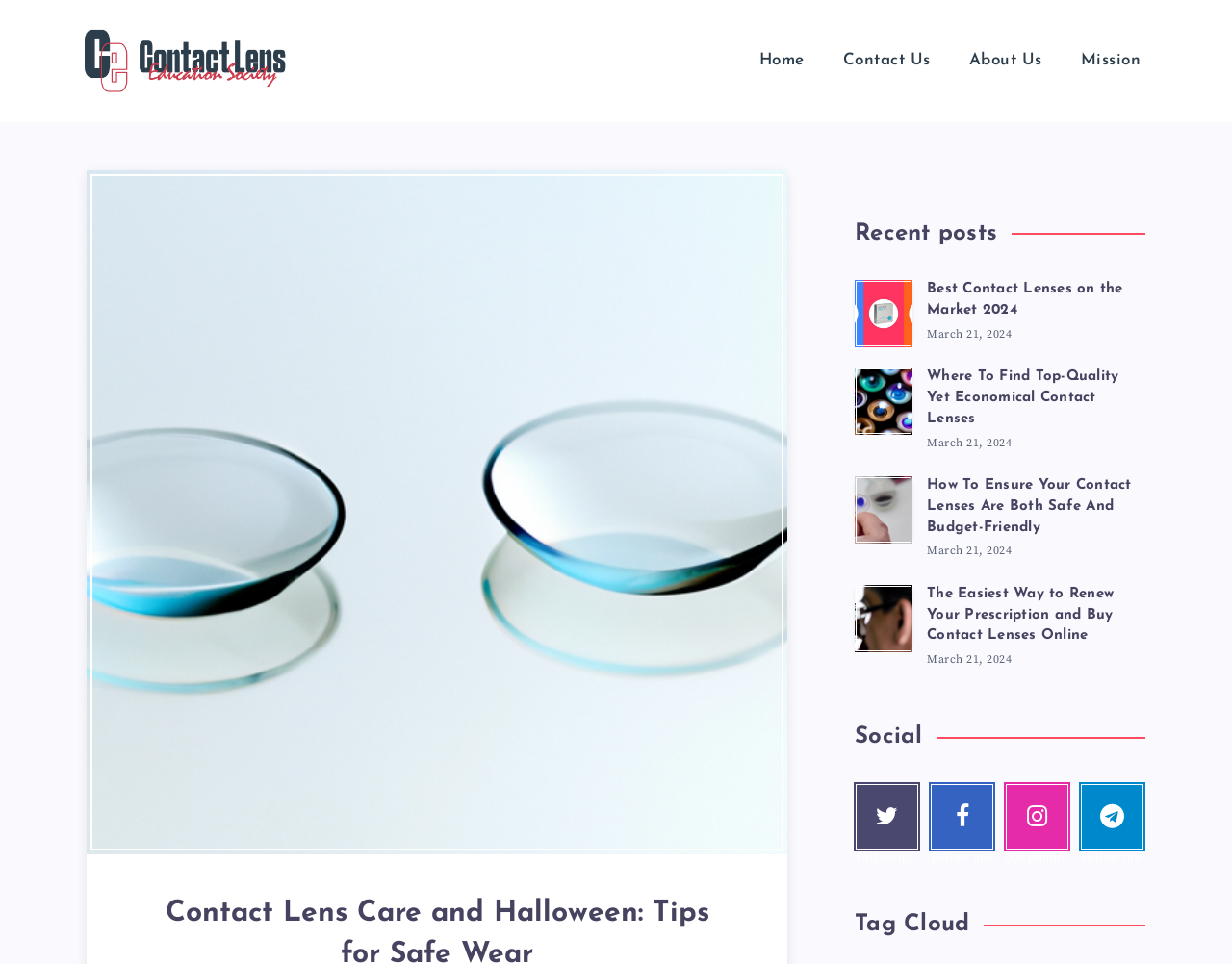Answer the following query with a single word or phrase:
What is the topic of the recent posts?

Contact Lenses